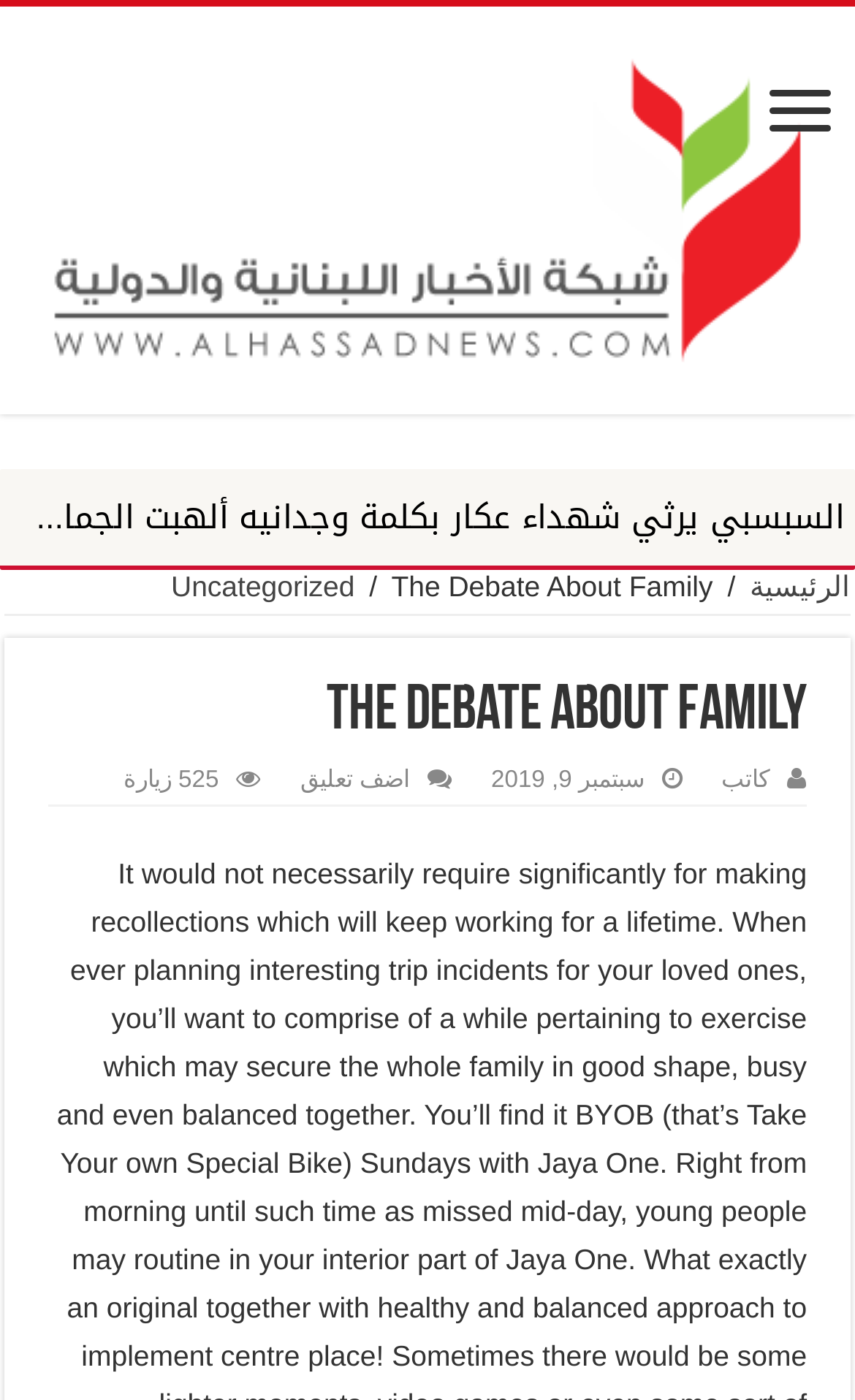From the screenshot, find the bounding box of the UI element matching this description: "Uncategorized". Supply the bounding box coordinates in the form [left, top, right, bottom], each a float between 0 and 1.

[0.2, 0.407, 0.415, 0.431]